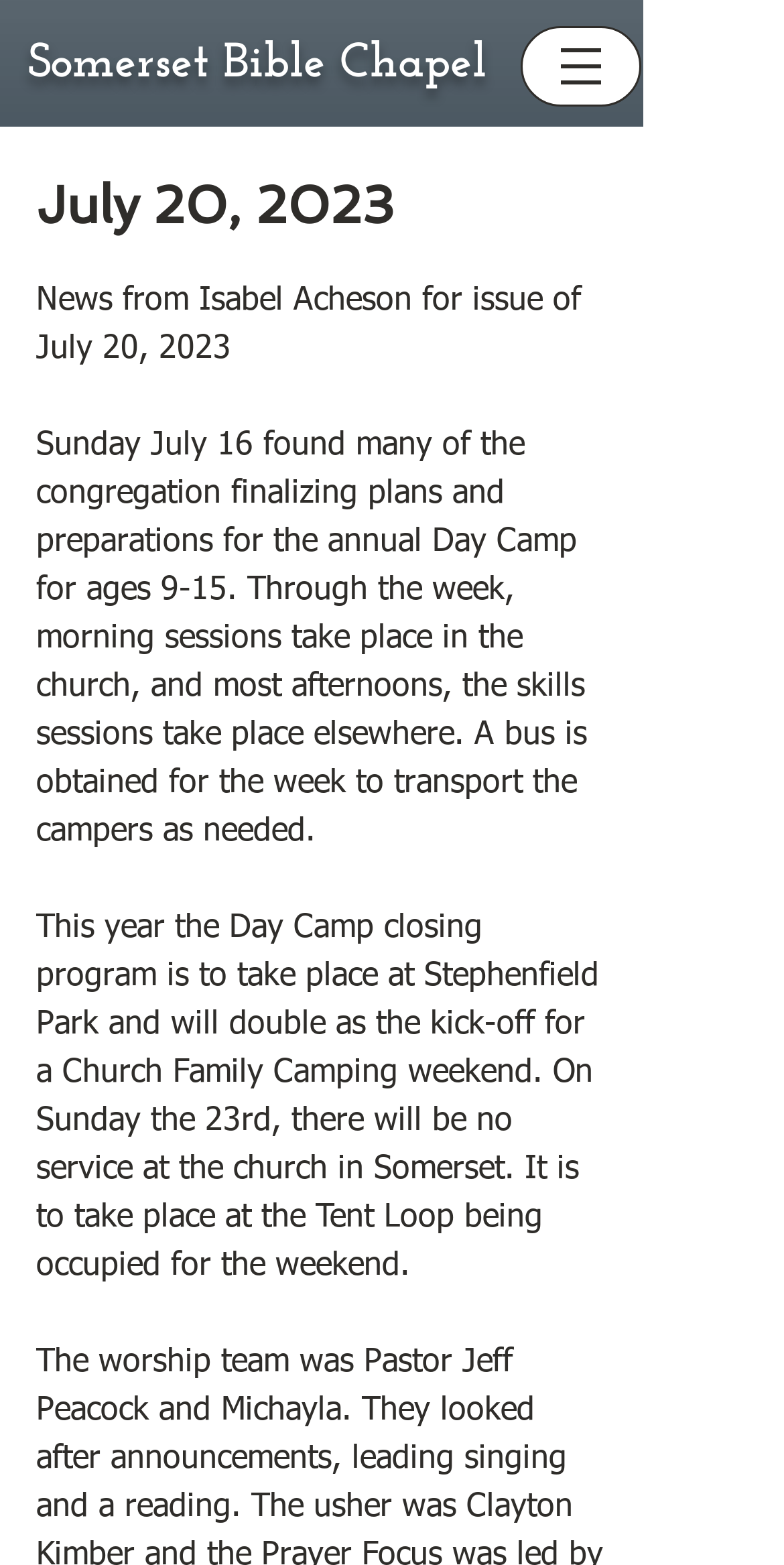What is the name of the chapel?
Answer with a single word or short phrase according to what you see in the image.

Somerset Bible Chapel